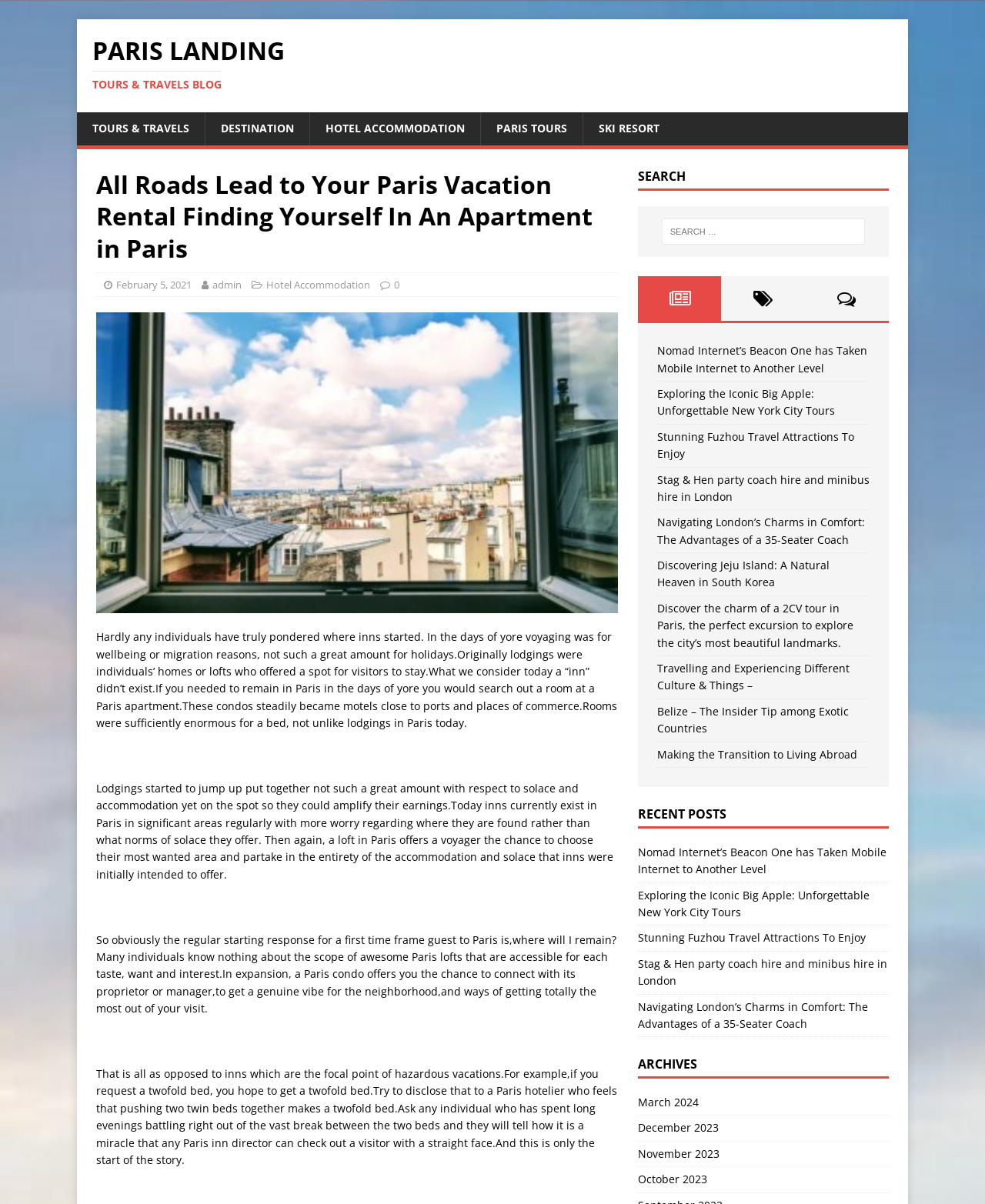Indicate the bounding box coordinates of the clickable region to achieve the following instruction: "View shopping cart."

None